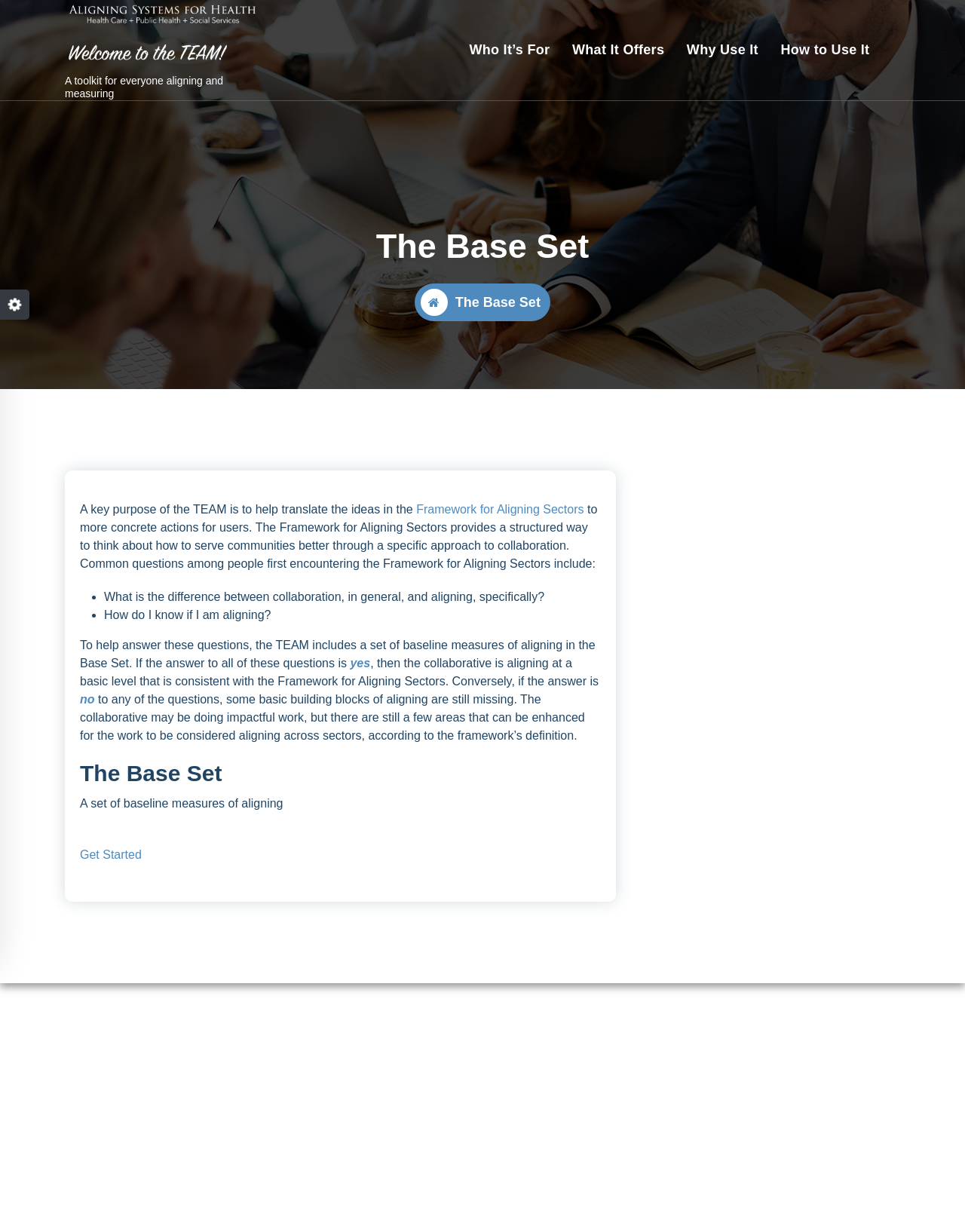Predict the bounding box of the UI element based on this description: "parent_node: Email * name="email"".

None